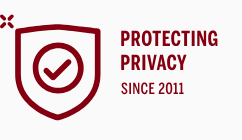Create a detailed narrative of what is happening in the image.

The image features a shield icon symbolizing security, prominently displaying the text "PROTECTING PRIVACY" alongside a checkmark, signifying trust and reliability. Below this, the phrase "SINCE 2011" establishes a sense of longevity and commitment to privacy protection. This visual communicates a strong message about the importance of safeguarding personal data in an increasingly digital world, encouraging individuals to choose privacy-friendly services over mainstream options.